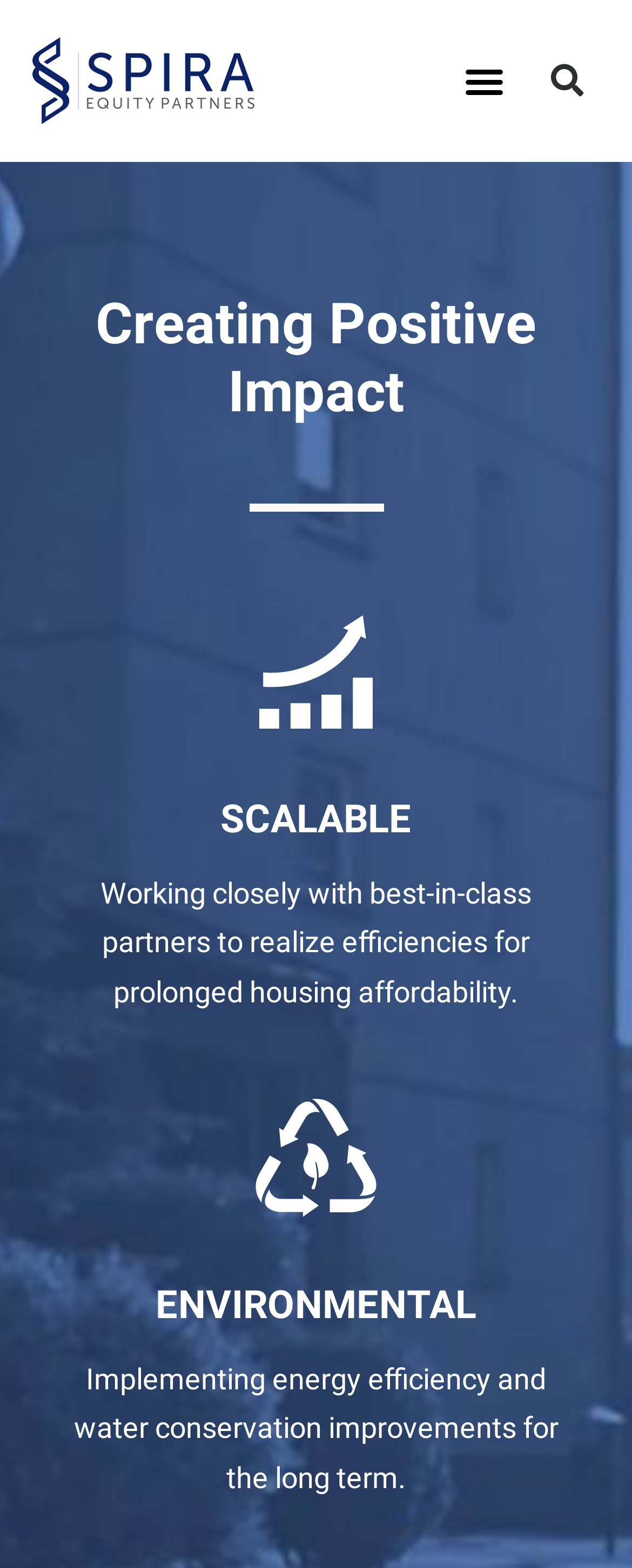Please answer the following question as detailed as possible based on the image: 
What is the purpose of the search button?

The search button is located next to a search input field, suggesting that its purpose is to initiate a search query on the website, allowing users to find specific information or content.